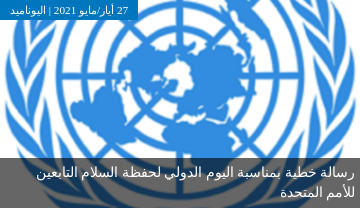Give a one-word or phrase response to the following question: What is the name of the organization mentioned in the image?

UNAMID